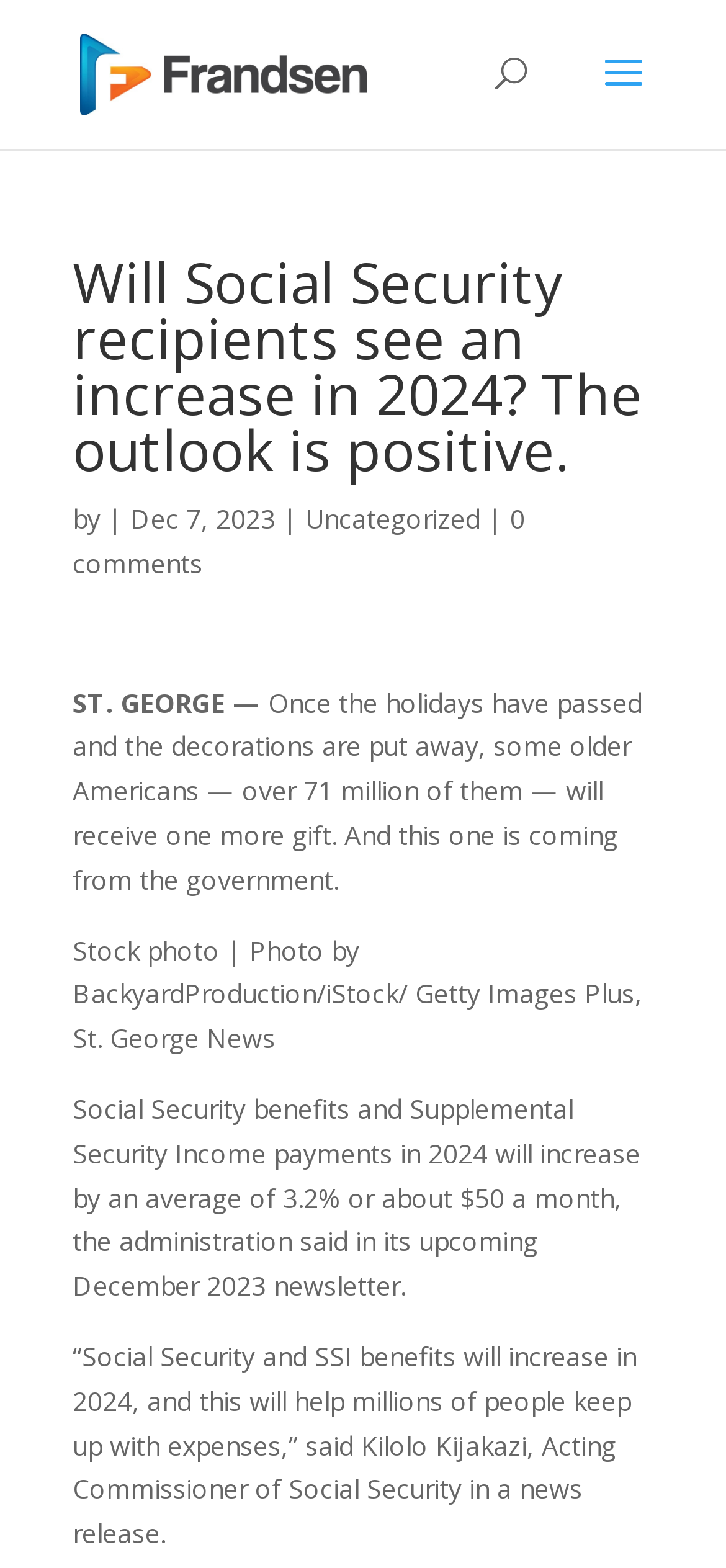Predict the bounding box coordinates for the UI element described as: "alt="Bobino Sports Break"". The coordinates should be four float numbers between 0 and 1, presented as [left, top, right, bottom].

None